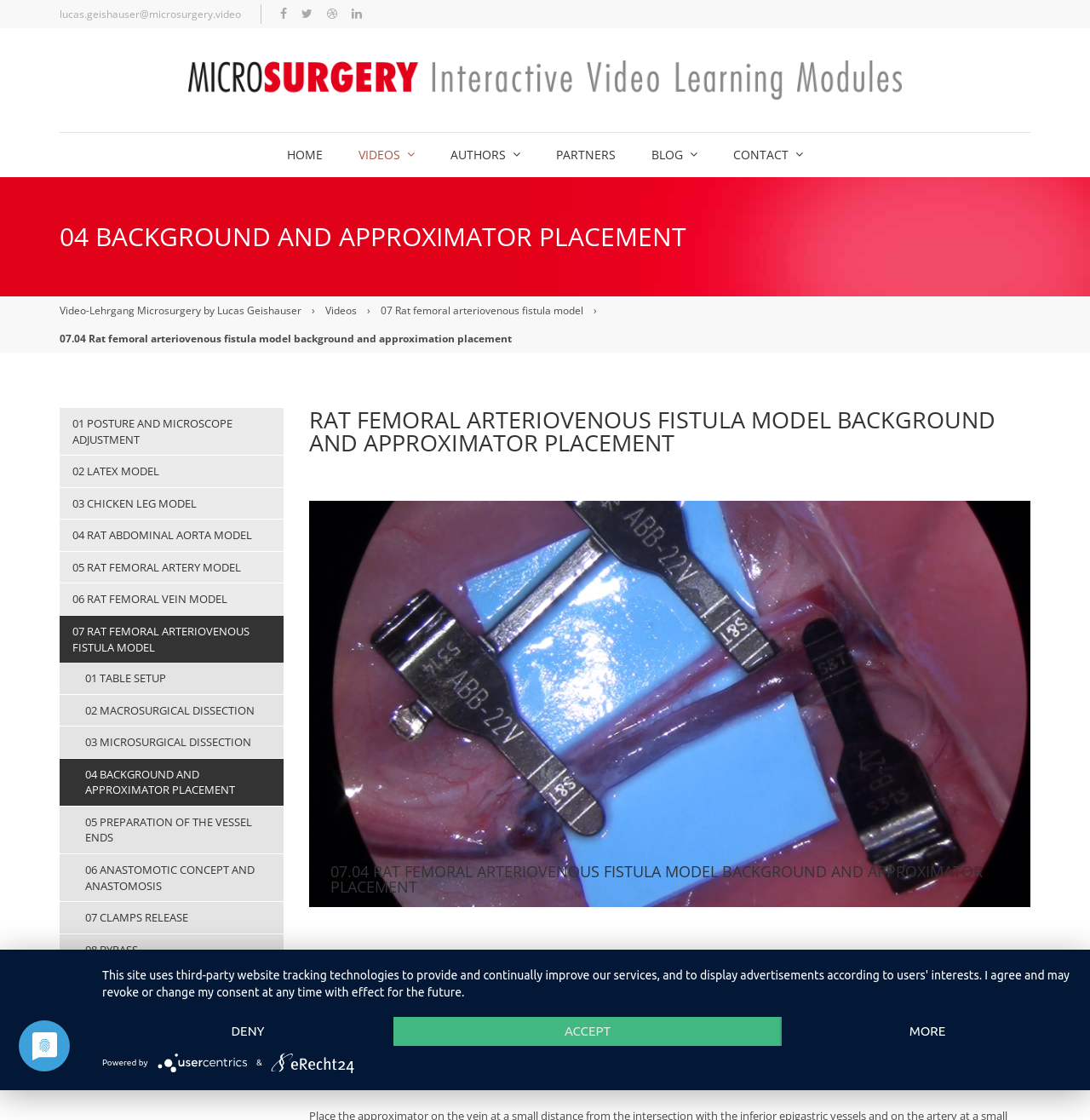Please determine the bounding box coordinates of the element to click on in order to accomplish the following task: "visit About page". Ensure the coordinates are four float numbers ranging from 0 to 1, i.e., [left, top, right, bottom].

None